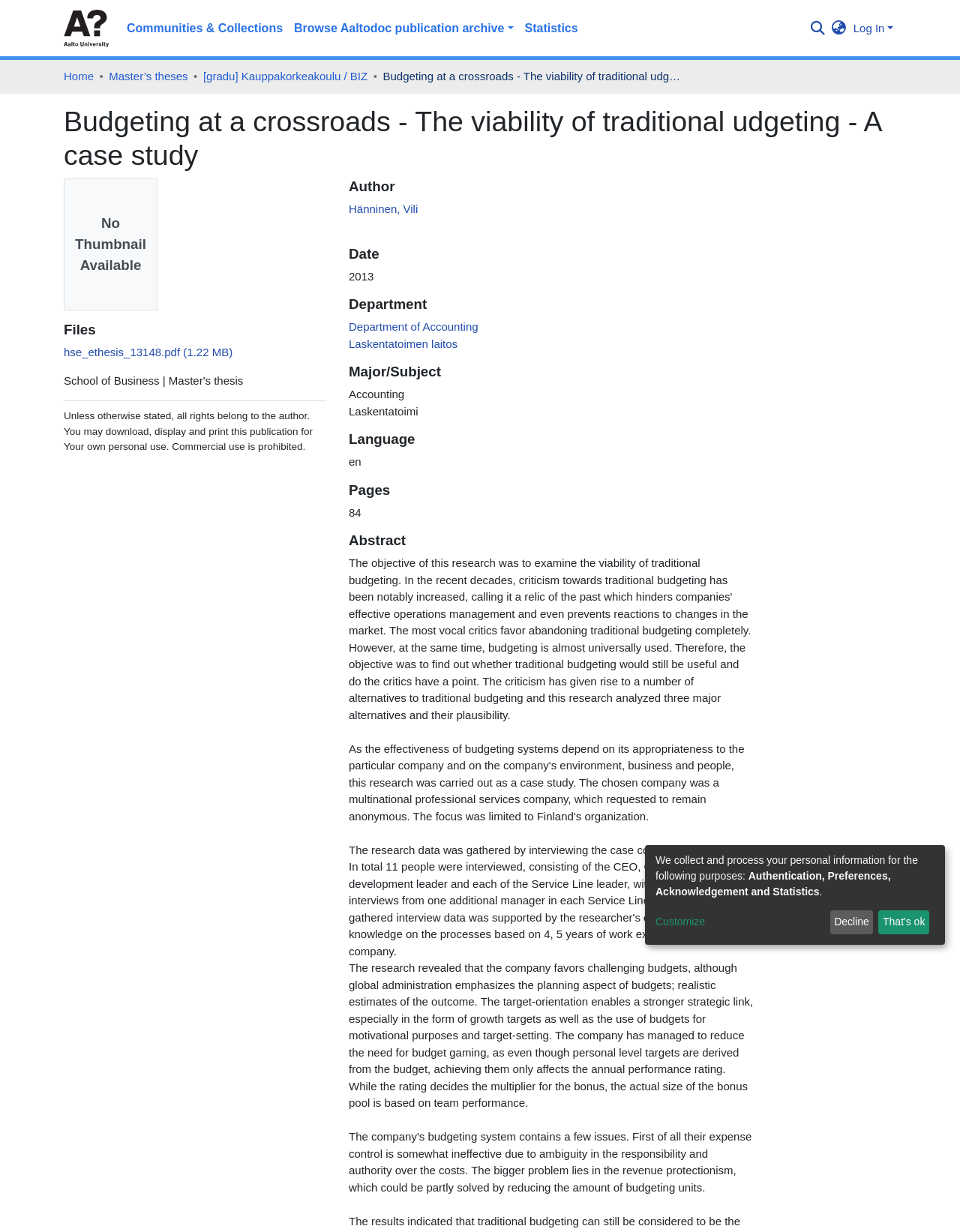Determine the bounding box coordinates (top-left x, top-left y, bottom-right x, bottom-right y) of the UI element described in the following text: Home

[0.066, 0.056, 0.098, 0.069]